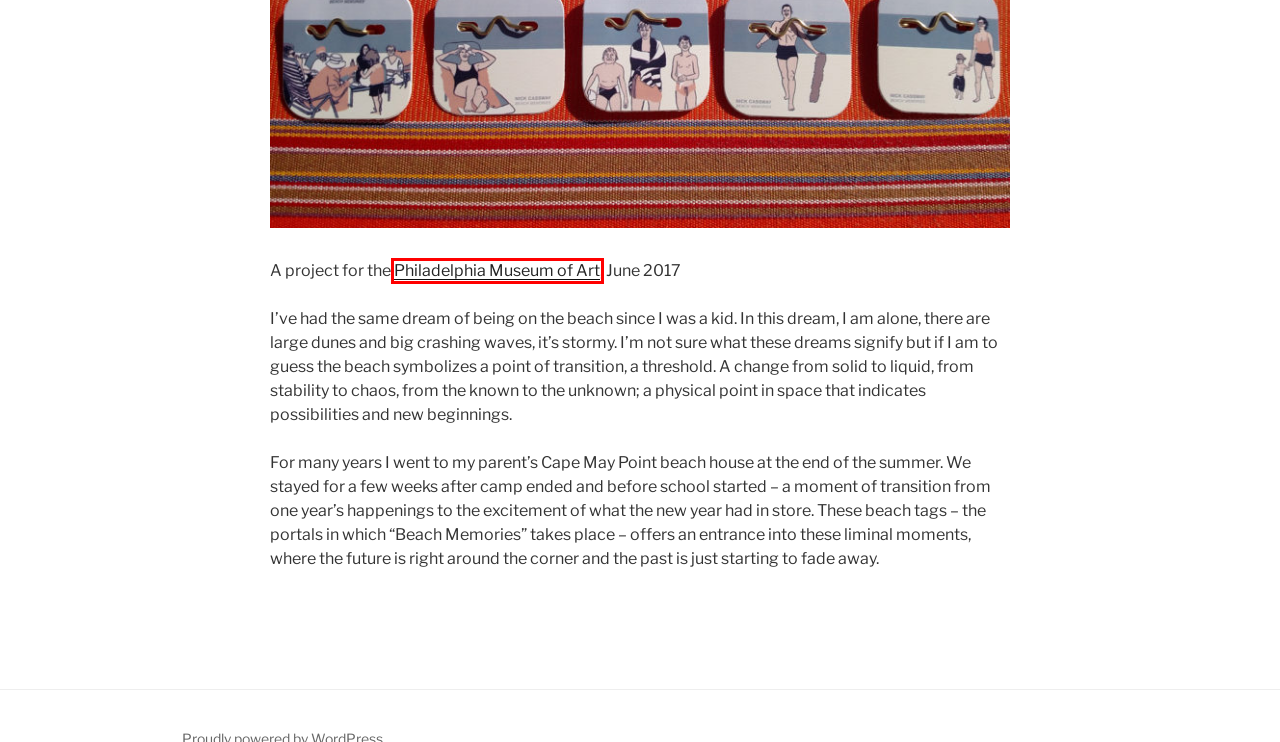Observe the provided screenshot of a webpage that has a red rectangle bounding box. Determine the webpage description that best matches the new webpage after clicking the element inside the red bounding box. Here are the candidates:
A. Philadelphia Museum of Art
B. Nick Cassway – Portraits, People, Patterns
C. The Frank Shuman Solar Art Parklet – Nick Cassway
D. dj YardSale presents…the Third Idea – Nick Cassway
E. In the Woods – Nick Cassway
F. Exhibitions – Nick Cassway
G. The Indulgencies – Computer Cut Vinyl Drawings – Nick Cassway
H. Metaphoric Vinyl – Nick Cassway

A